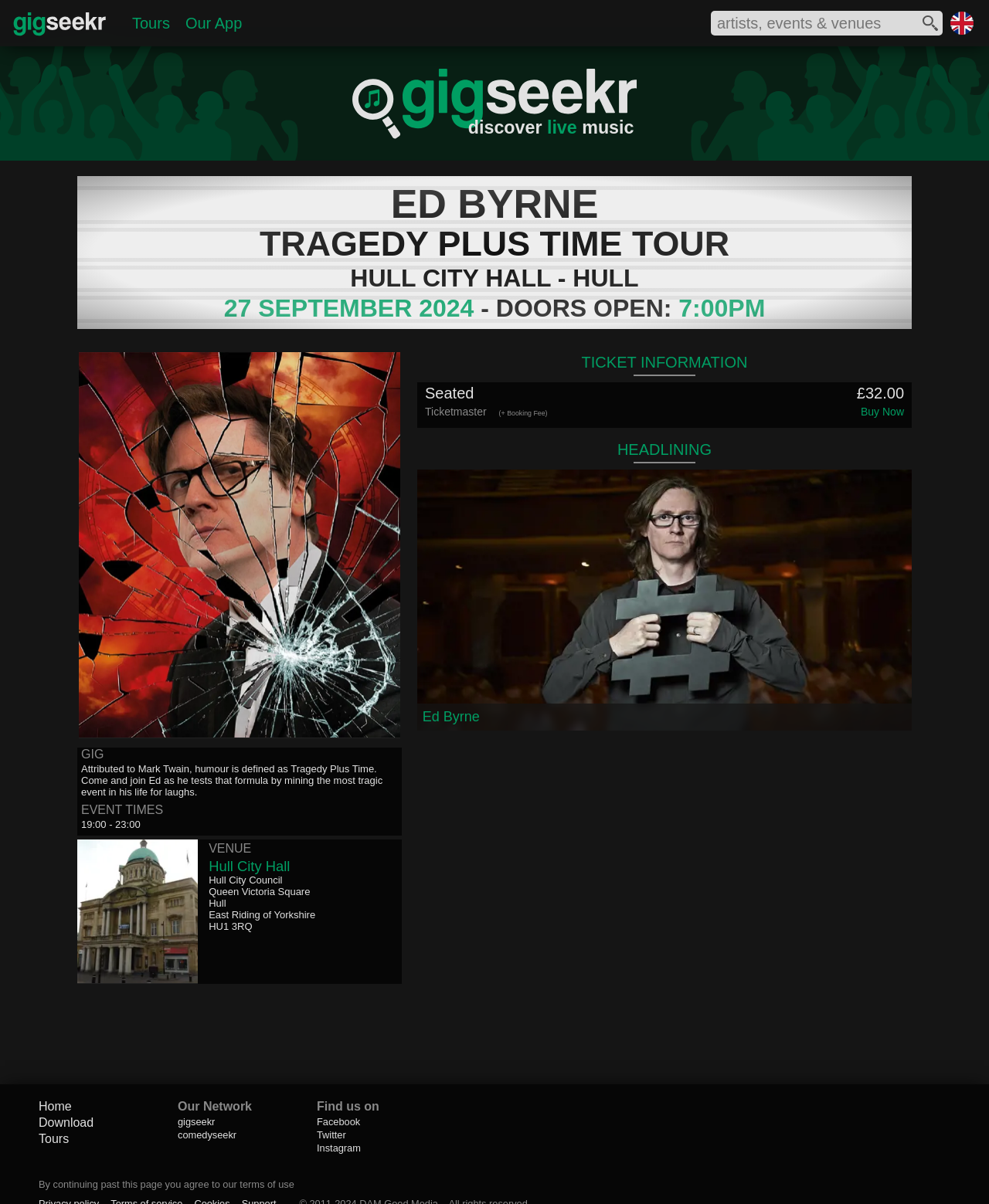Identify the bounding box coordinates of the HTML element based on this description: "Instagram".

[0.32, 0.949, 0.365, 0.958]